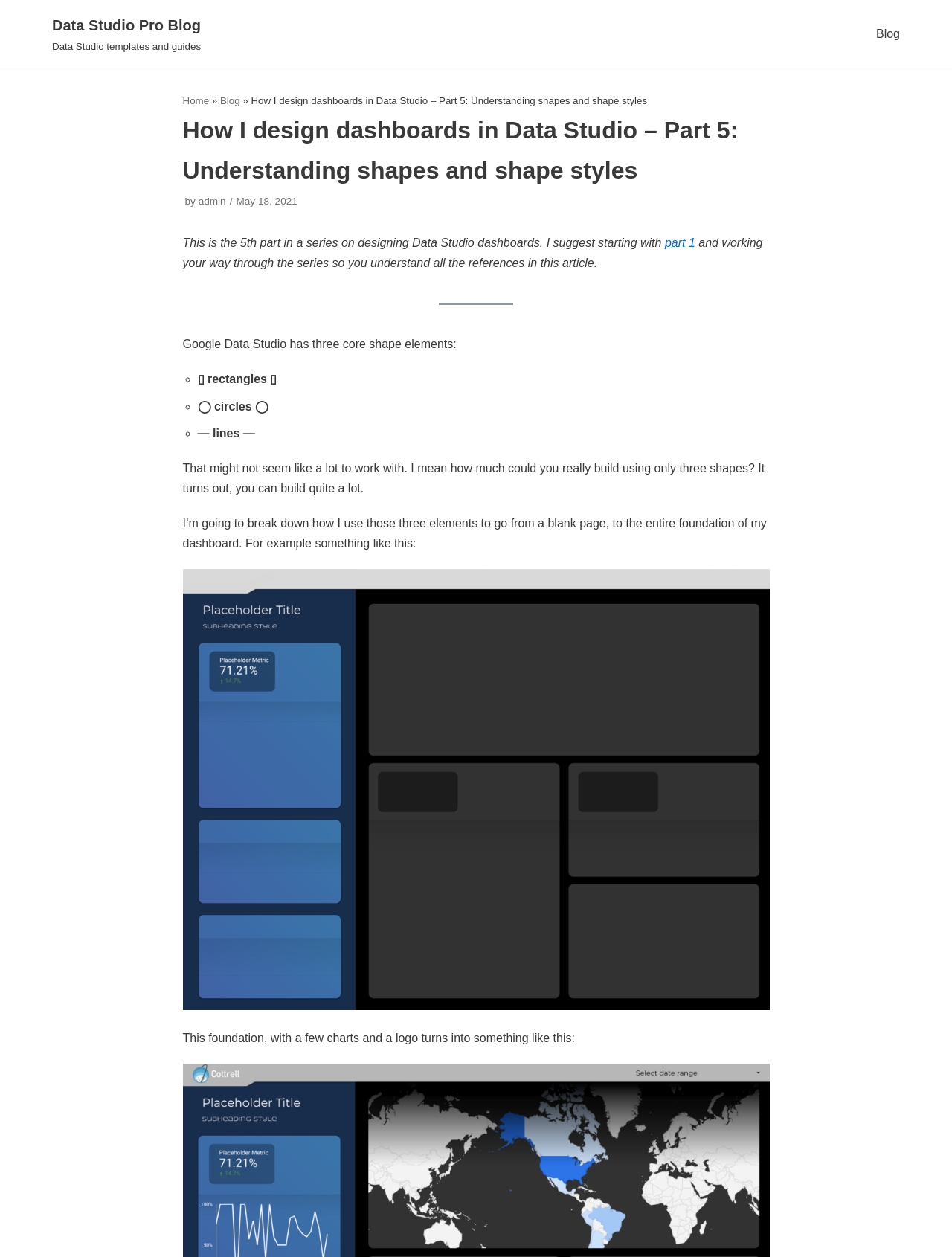Write an elaborate caption that captures the essence of the webpage.

The webpage is a blog post titled "How I design dashboards in Data Studio – Part 5: Understanding shapes and shape styles" on the Data Studio Pro Blog. At the top, there is a link to skip to the content and a link to the blog's homepage. Below that, there is a navigation menu with a primary menu item labeled "Blog".

The main content of the page is divided into sections. The first section is an introduction, which explains that this is the 5th part in a series on designing Data Studio dashboards and suggests starting with part 1. Below that, there is a horizontal separator line.

The next section discusses the three core shape elements in Google Data Studio: rectangles, circles, and lines. Each shape is listed with a bullet point marker. The text explains that although there are only three shapes, they can be used to build a lot.

Following that, there is a section that describes how the author uses these three elements to build the foundation of a dashboard. The text is accompanied by a figure, which is likely an image of a dashboard. The figure takes up most of the width of the page and is positioned below the text.

Finally, there is a section that describes how the foundation of the dashboard can be turned into a more complete dashboard with charts and a logo.